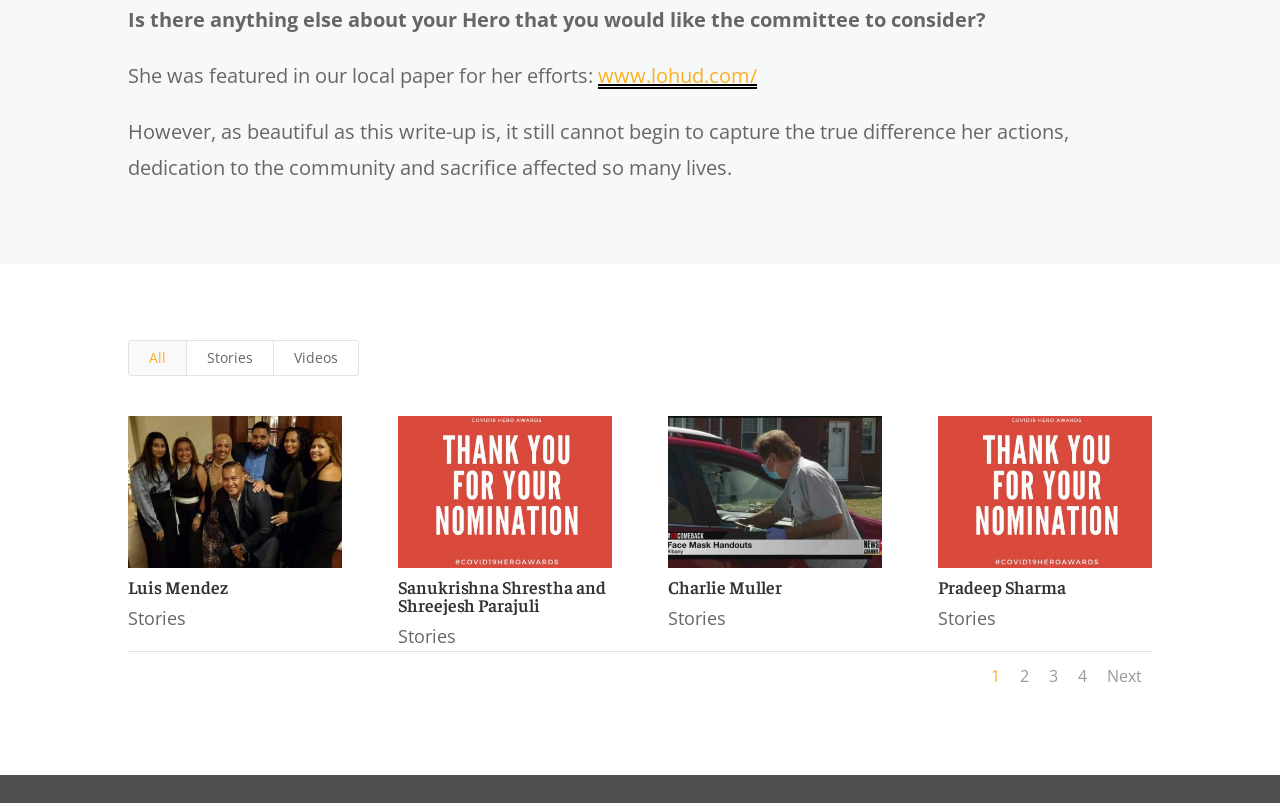Identify the bounding box coordinates necessary to click and complete the given instruction: "View Charlie Muller's stories".

[0.522, 0.518, 0.689, 0.707]